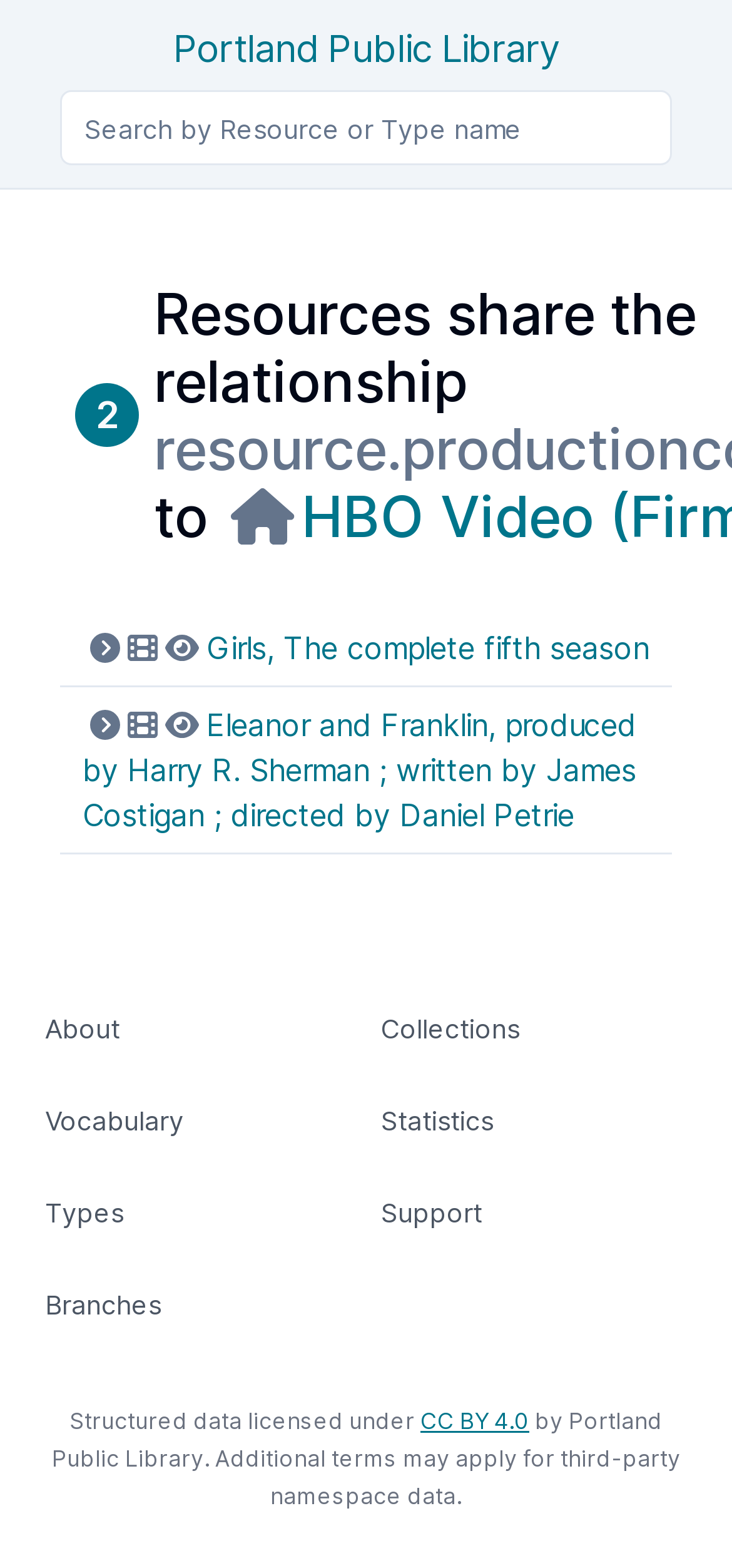Please identify the bounding box coordinates of the area that needs to be clicked to fulfill the following instruction: "click on 'find'."

None